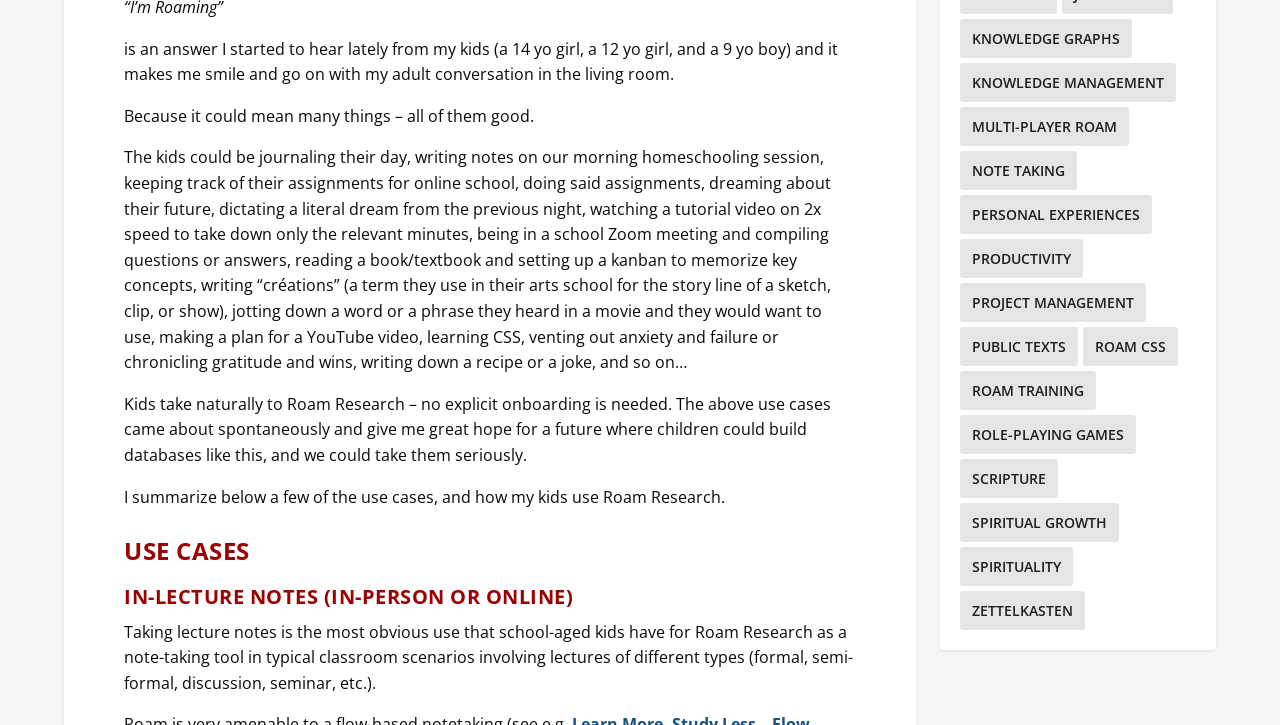Please specify the bounding box coordinates of the clickable section necessary to execute the following command: "Click on Knowledge graphs".

[0.75, 0.026, 0.884, 0.08]